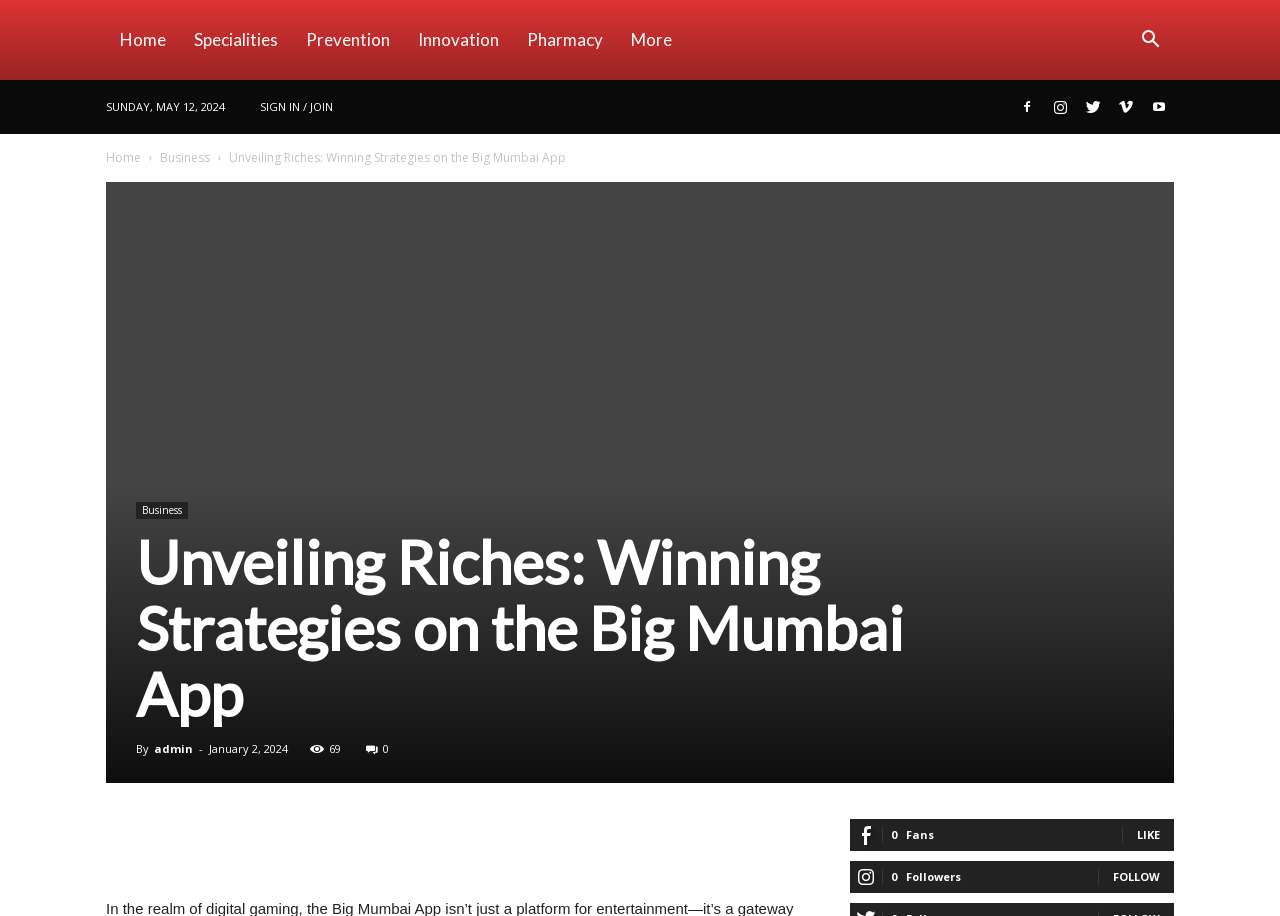How many social media links are present at the bottom of the webpage?
Answer the question using a single word or phrase, according to the image.

4